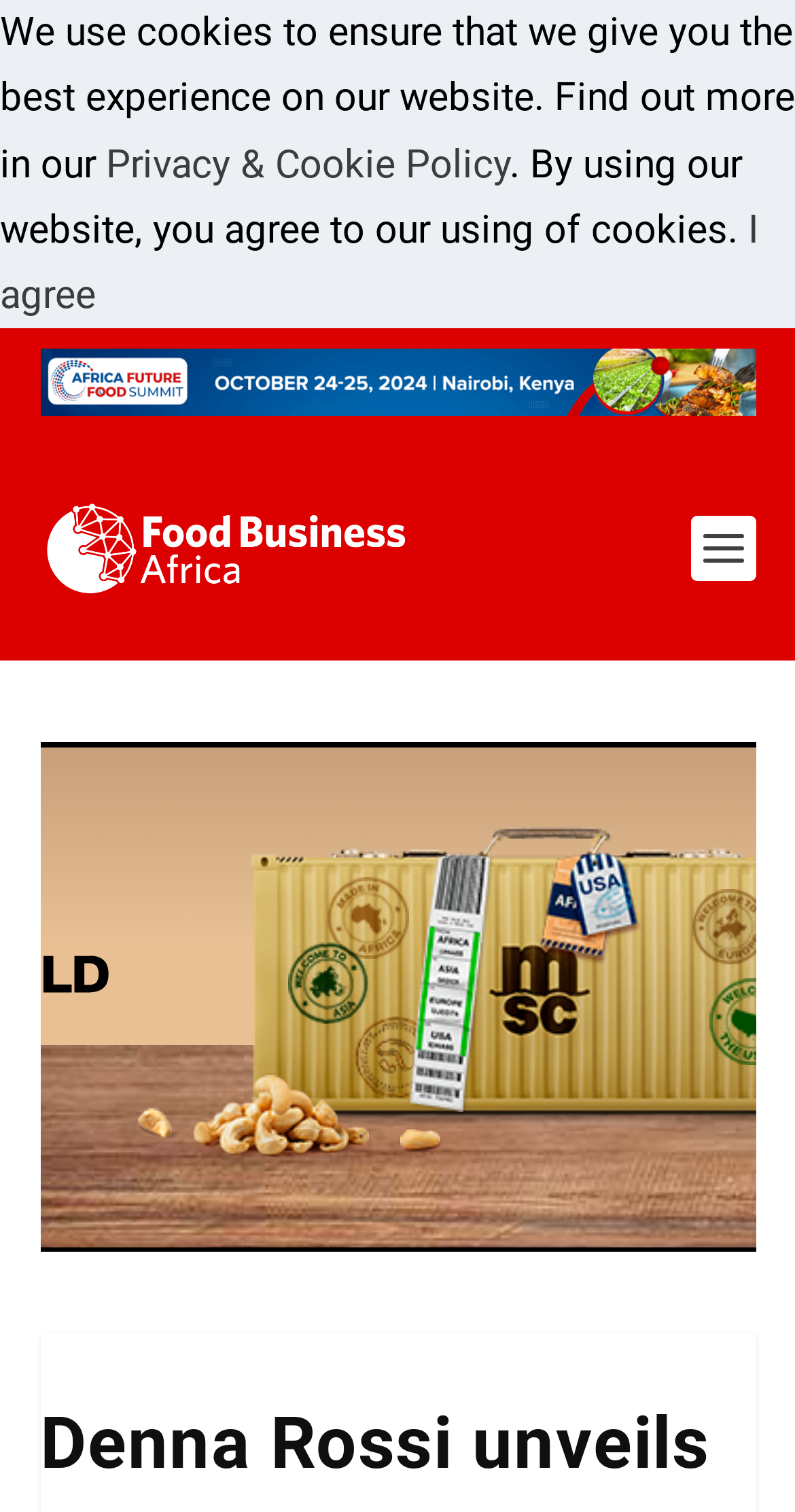Detail the various sections and features present on the webpage.

The webpage is about Denna Rossi Limited, a Fast Moving Consumer Goods (FMCG) company in Nigeria, introducing Clue Vitamin Beverage to the market. 

At the top of the page, there is a notification bar with a message about the use of cookies on the website. This bar contains a link to the "Privacy & Cookie Policy" and a button labeled "I agree" to accept the cookie policy.

Below the notification bar, there is a large advertisement that spans almost the entire width of the page. 

To the right of the advertisement, there is a link to "Food Business Africa Magazine" accompanied by an image of the magazine's logo. 

The main content of the webpage is not explicitly described in the provided accessibility tree, but based on the meta description, it is likely to be an article about Denna Rossi Limited's introduction of Clue Vitamin Beverage to the Nigerian market.